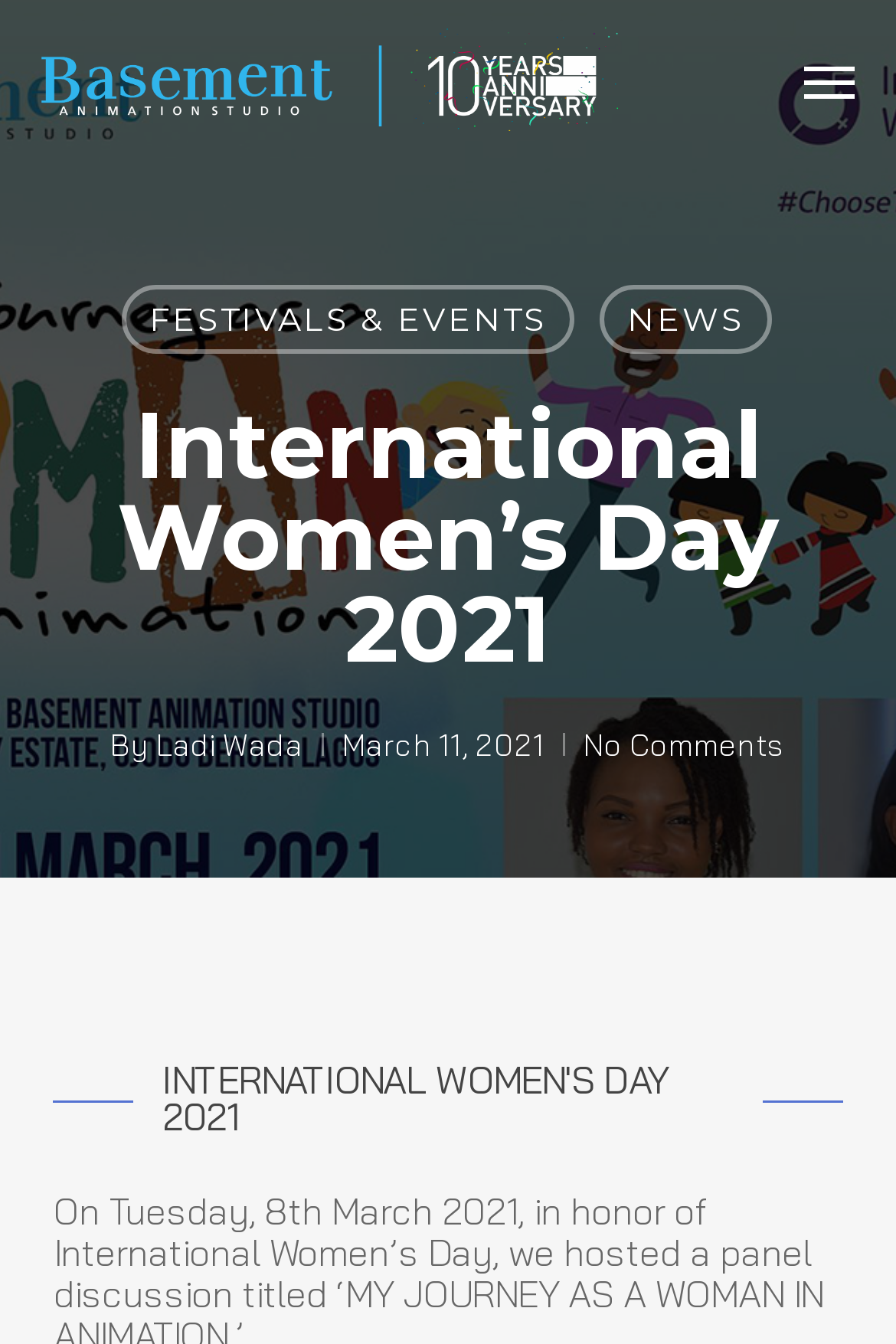What is the name of the author?
Based on the image, please offer an in-depth response to the question.

The author's name can be found in the text 'By Ladi Wada' which is located below the main heading 'International Women’s Day 2021'.